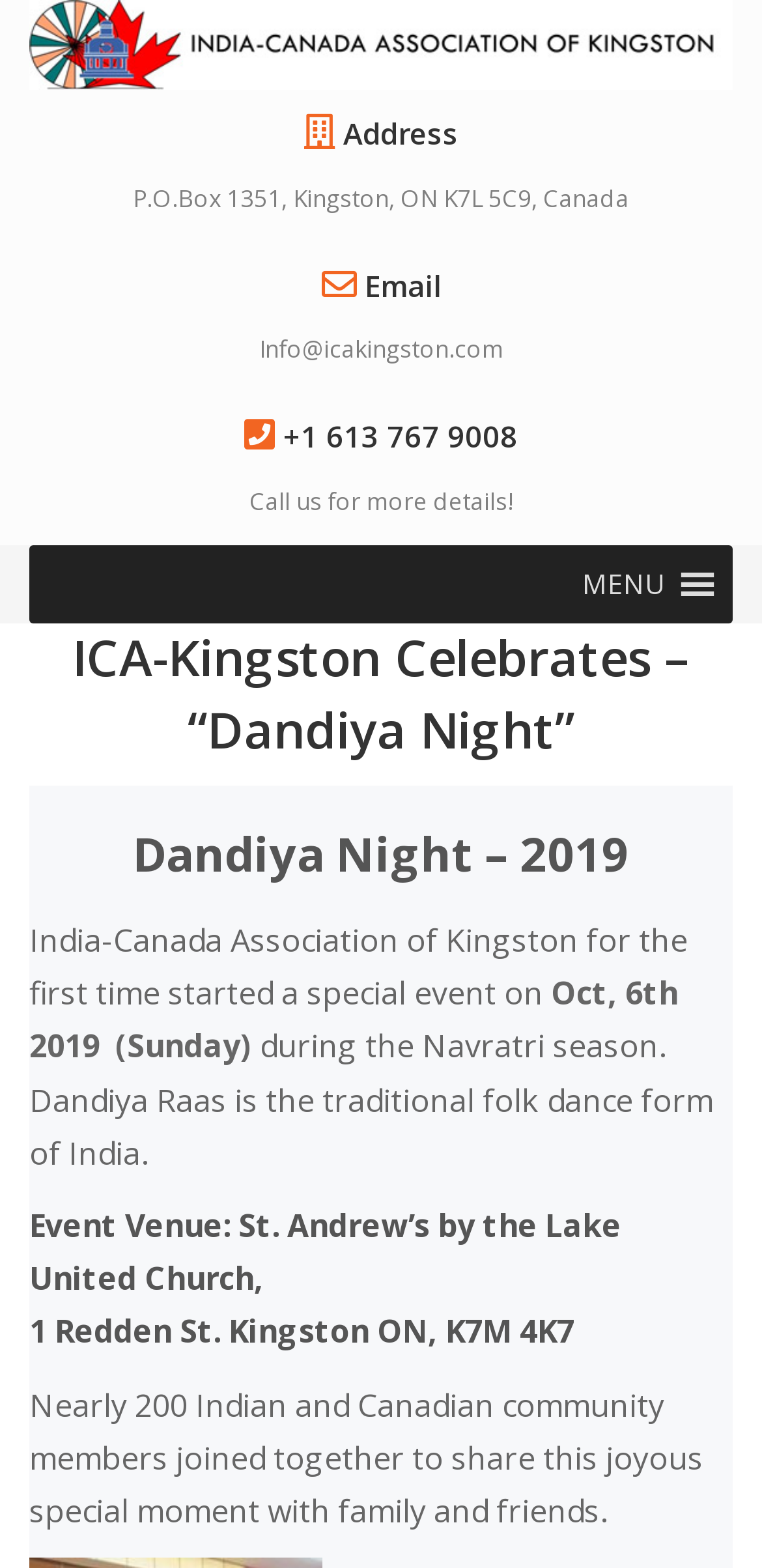What is the event celebrated by ICA Kingston?
Please provide a comprehensive and detailed answer to the question.

I found the event by looking at the heading element with the text 'ICA-Kingston Celebrates – “Dandiya Night”' and the corresponding static text elements describing the event.